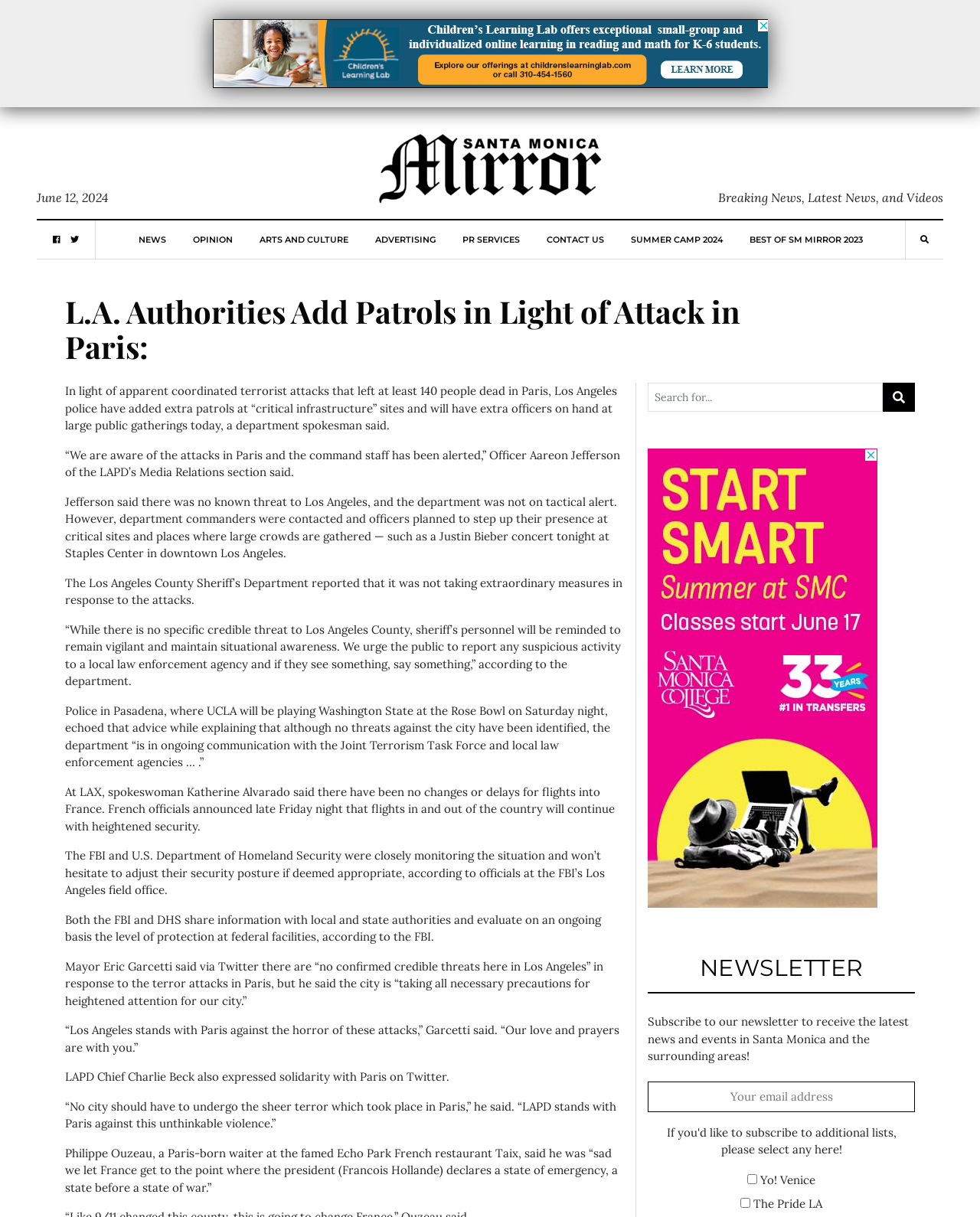Please answer the following question using a single word or phrase: 
What is the purpose of the newsletter subscription box?

Receive latest news